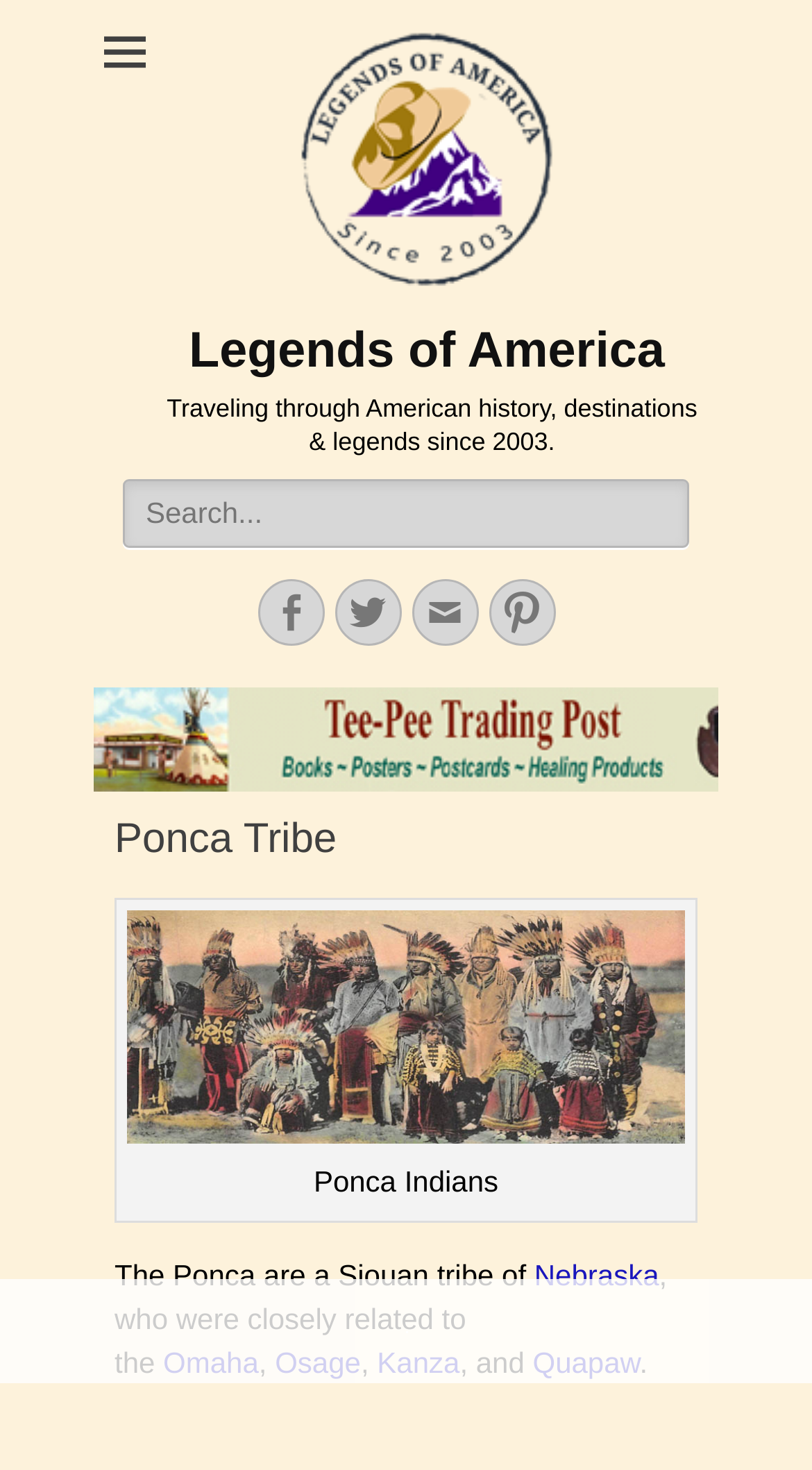Please identify the bounding box coordinates of the region to click in order to complete the task: "Go to Facebook". The coordinates must be four float numbers between 0 and 1, specified as [left, top, right, bottom].

[0.317, 0.394, 0.399, 0.44]